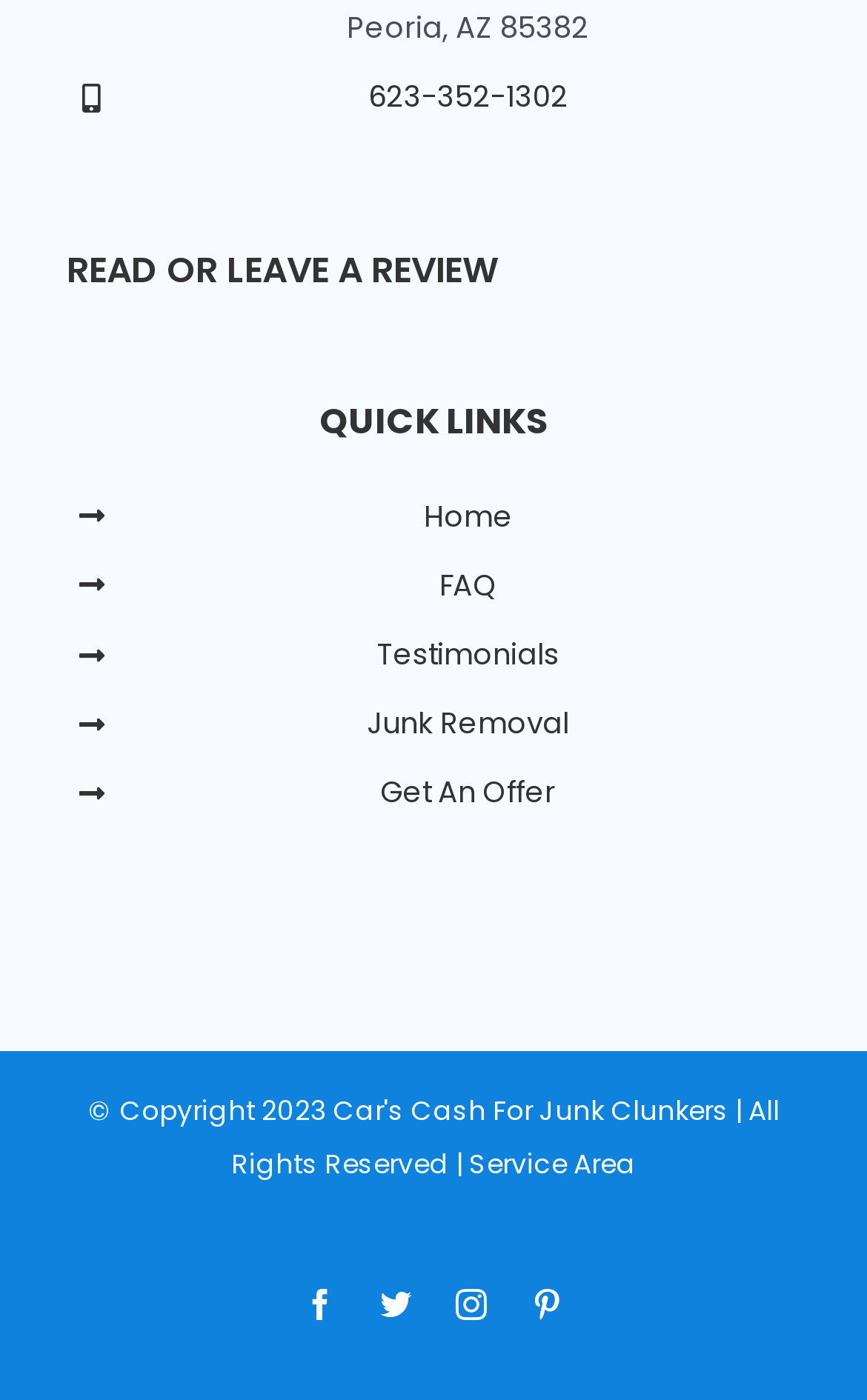Based on what you see in the screenshot, provide a thorough answer to this question: What social media platforms are available for contact?

I found the social media platforms by looking at the link elements at the bottom of the page, which have icons and text indicating Facebook, Twitter, Instagram, and Pinterest.